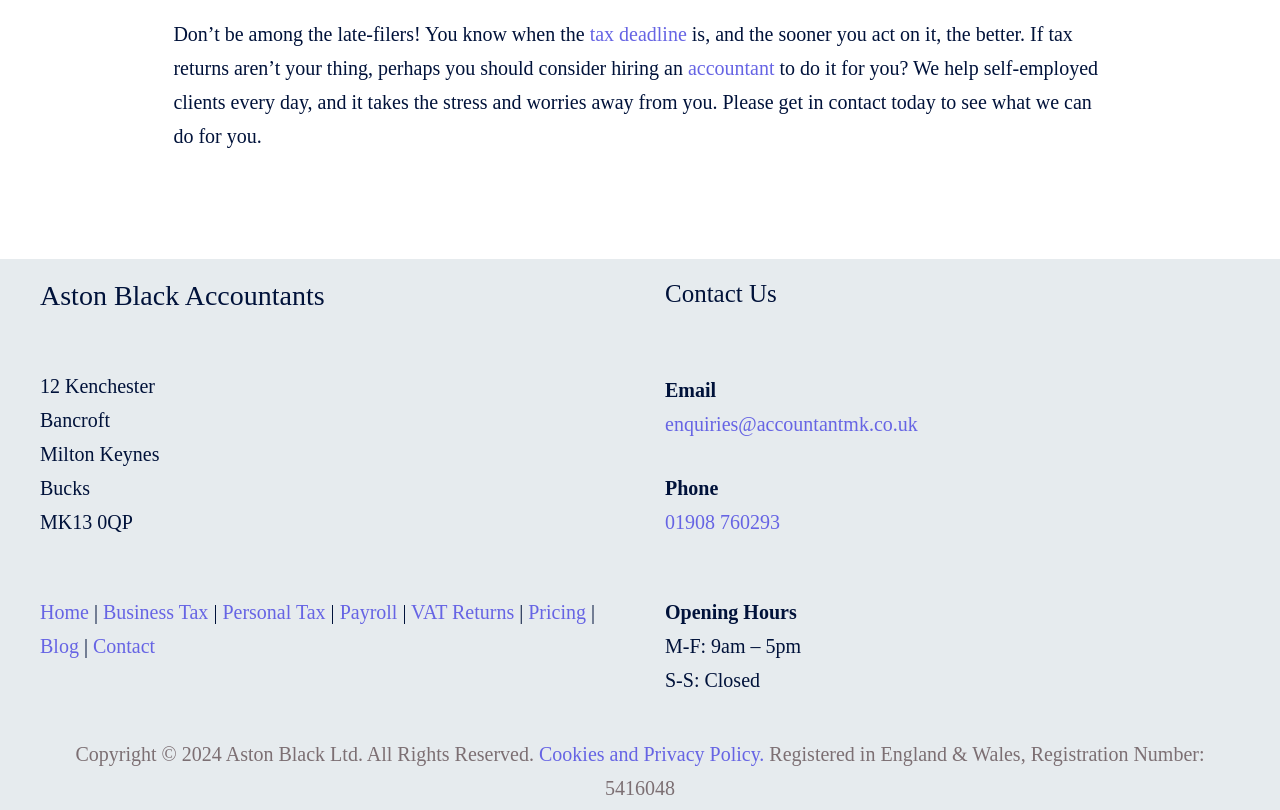Please identify the bounding box coordinates of the element that needs to be clicked to execute the following command: "Contact an accountant". Provide the bounding box using four float numbers between 0 and 1, formatted as [left, top, right, bottom].

[0.537, 0.07, 0.605, 0.097]